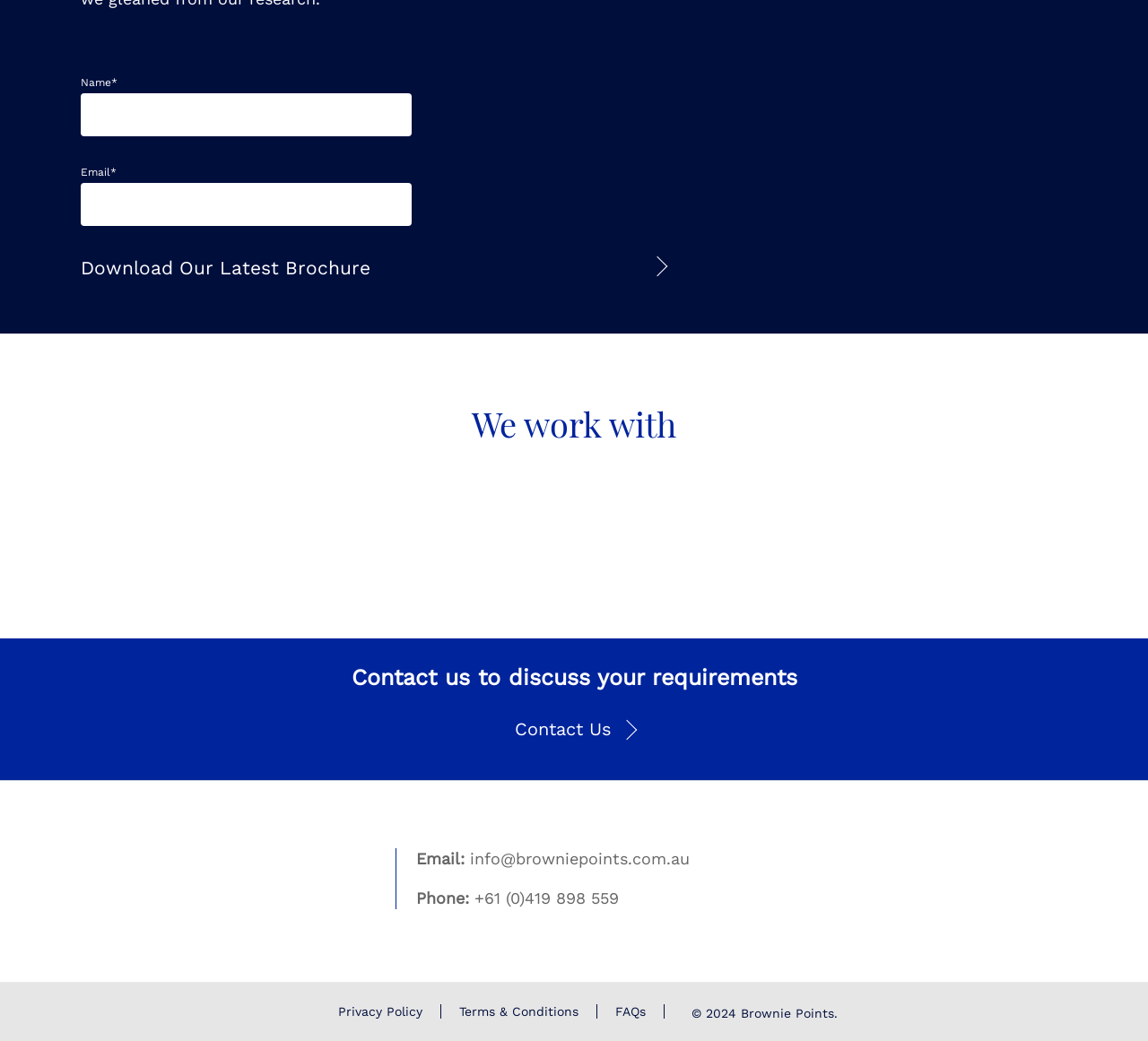Identify the coordinates of the bounding box for the element described below: "value="Download Our Latest Brochure"". Return the coordinates as four float numbers between 0 and 1: [left, top, right, bottom].

[0.07, 0.246, 0.323, 0.268]